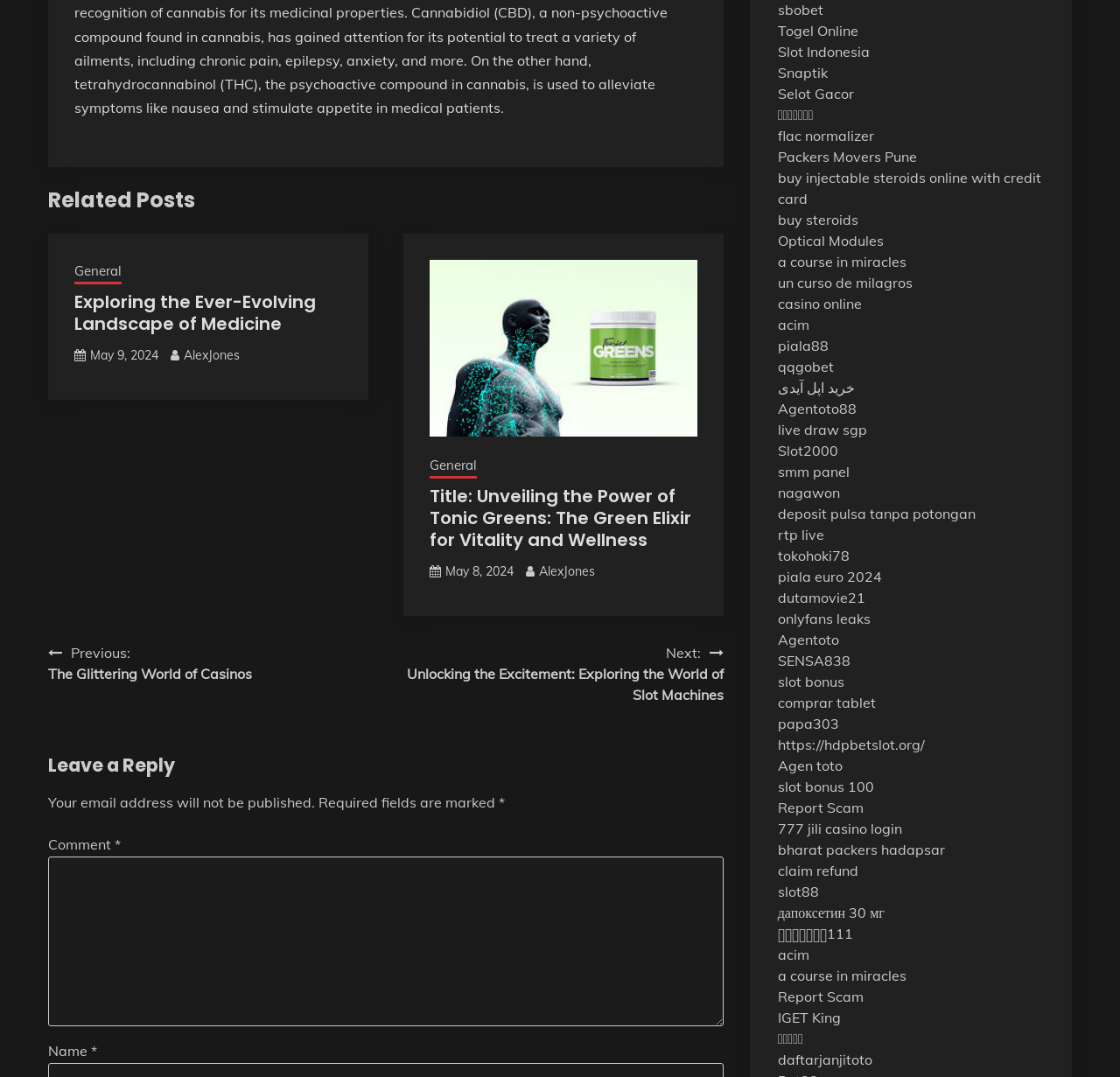Who is the author of the post 'Exploring the Ever-Evolving Landscape of Medicine'?
Provide a detailed and well-explained answer to the question.

I found the answer by looking at the link 'AlexJones' which is below the post title 'Exploring the Ever-Evolving Landscape of Medicine'.